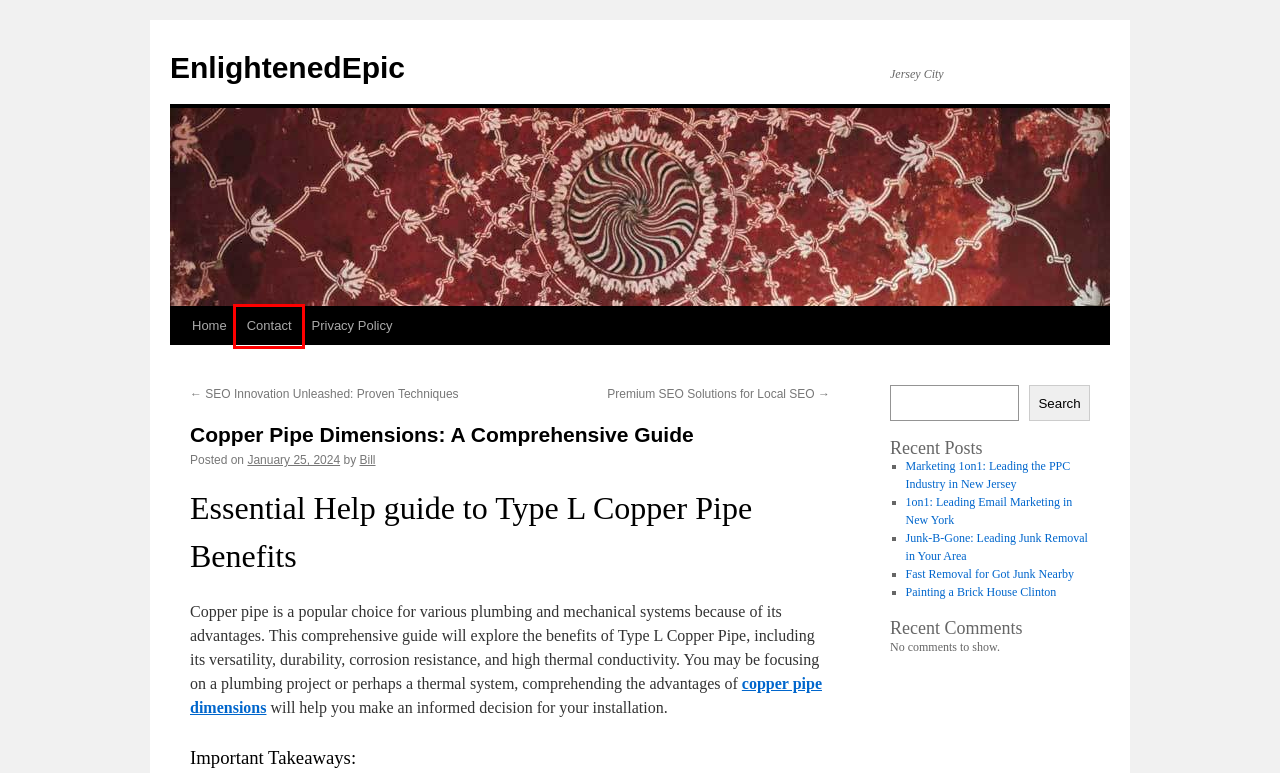You are given a screenshot of a webpage with a red rectangle bounding box around an element. Choose the best webpage description that matches the page after clicking the element in the bounding box. Here are the candidates:
A. Privacy Policy | EnlightenedEpic
B. Contact | EnlightenedEpic
C. EnlightenedEpic | Jersey City
D. Painting a Brick House Clinton | EnlightenedEpic
E. 1on1: Leading Email Marketing in New York | EnlightenedEpic
F. Fast Removal for Got Junk Nearby | EnlightenedEpic
G. Junk-B-Gone: Leading Junk Removal in Your Area | EnlightenedEpic
H. SEO Innovation Unleashed: Proven Techniques | EnlightenedEpic

B